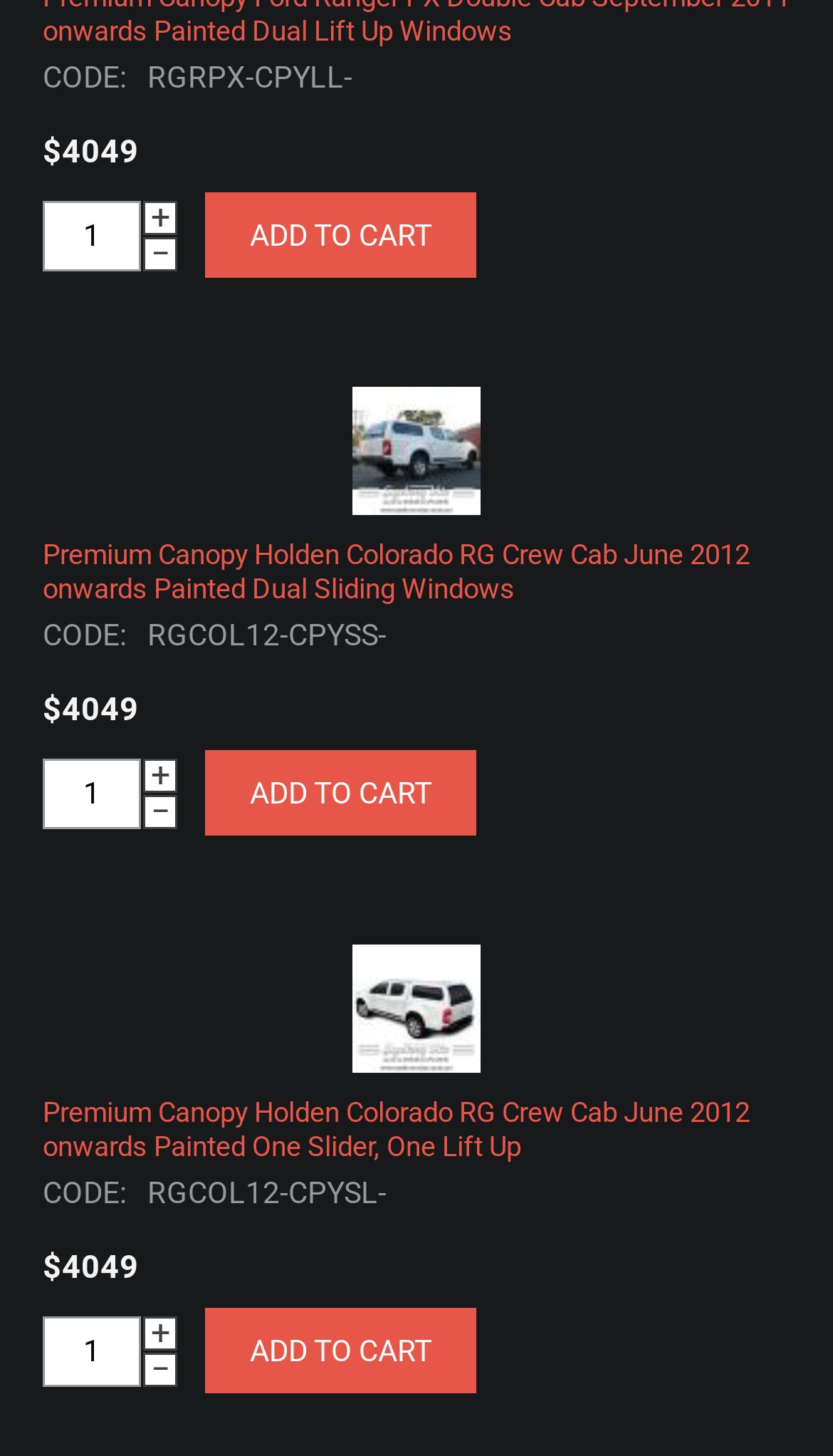Please identify the bounding box coordinates of the element that needs to be clicked to execute the following command: "Add to cart". Provide the bounding box using four float numbers between 0 and 1, formatted as [left, top, right, bottom].

[0.246, 0.132, 0.572, 0.191]